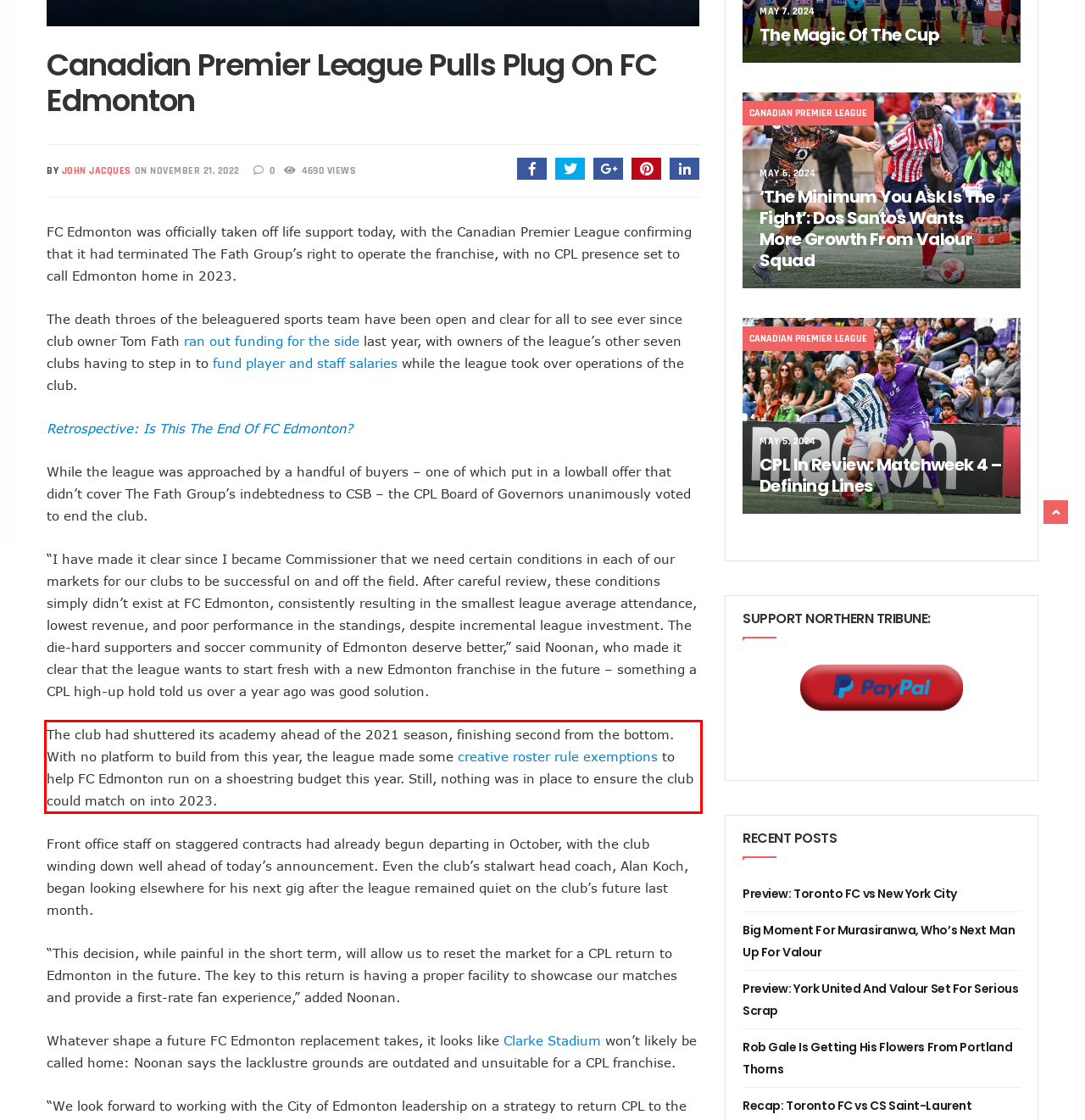There is a screenshot of a webpage with a red bounding box around a UI element. Please use OCR to extract the text within the red bounding box.

The club had shuttered its academy ahead of the 2021 season, finishing second from the bottom. With no platform to build from this year, the league made some creative roster rule exemptions to help FC Edmonton run on a shoestring budget this year. Still, nothing was in place to ensure the club could match on into 2023.